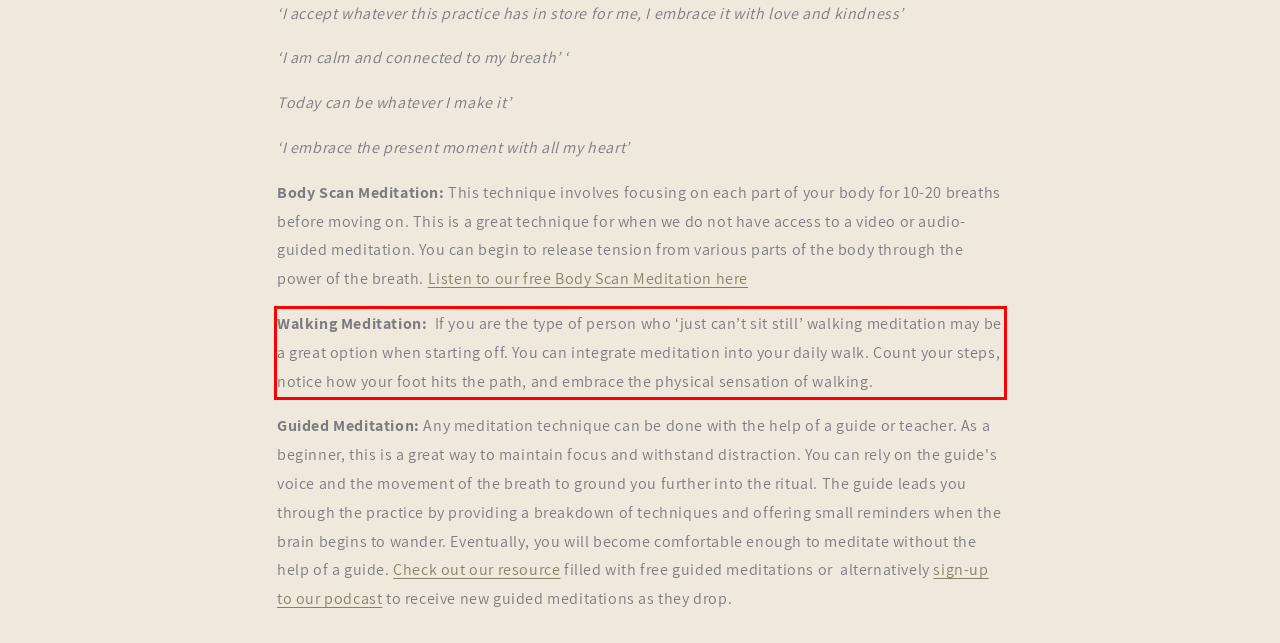By examining the provided screenshot of a webpage, recognize the text within the red bounding box and generate its text content.

Walking Meditation: If you are the type of person who ‘just can’t sit still’ walking meditation may be a great option when starting off. You can integrate meditation into your daily walk. Count your steps, notice how your foot hits the path, and embrace the physical sensation of walking.